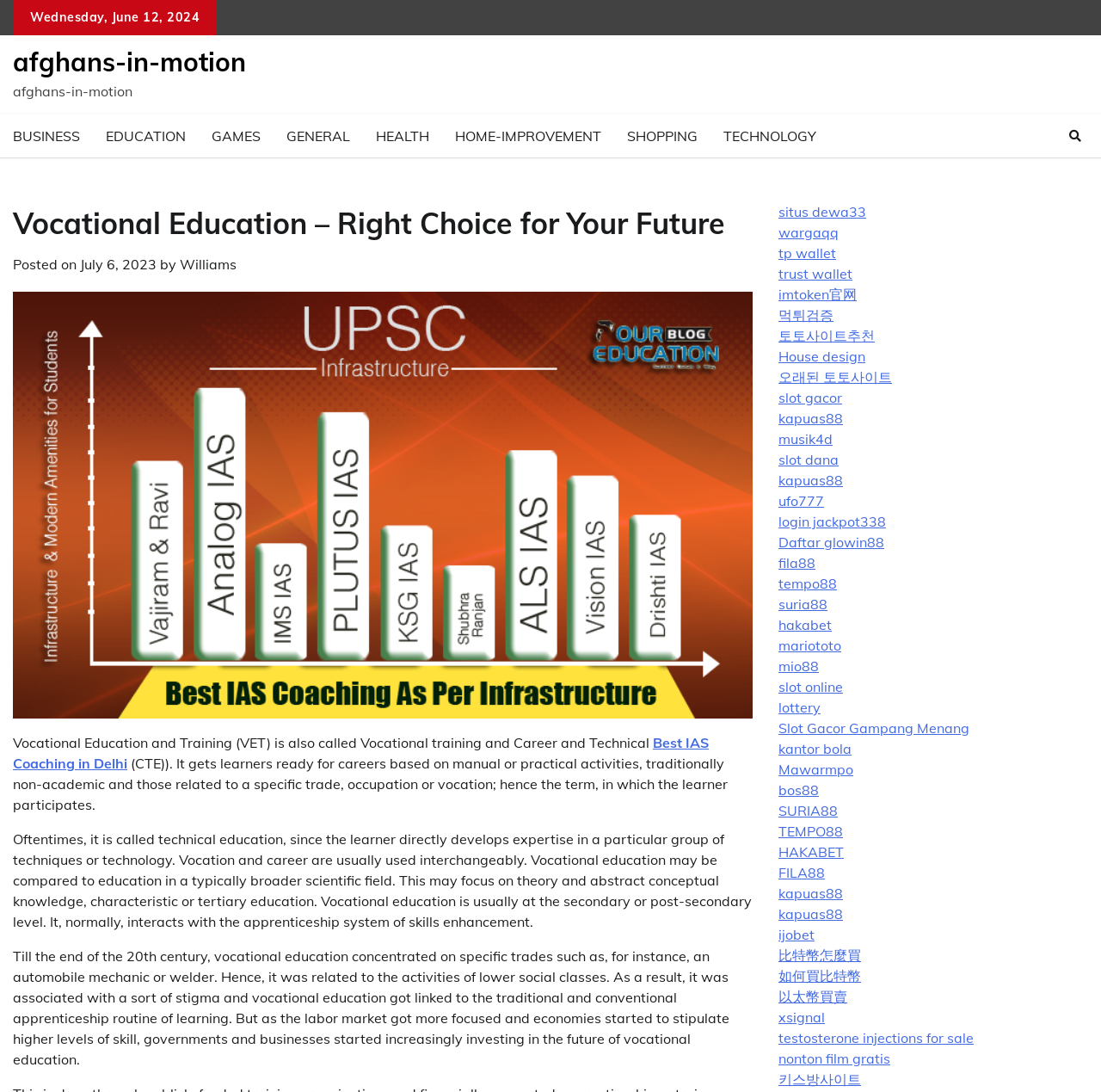How many categories are listed in the top navigation menu?
Using the details from the image, give an elaborate explanation to answer the question.

I found the number of categories listed in the top navigation menu by looking at the links above the main heading. There are 10 categories listed, including 'BUSINESS', 'EDUCATION', 'GAMES', and so on.